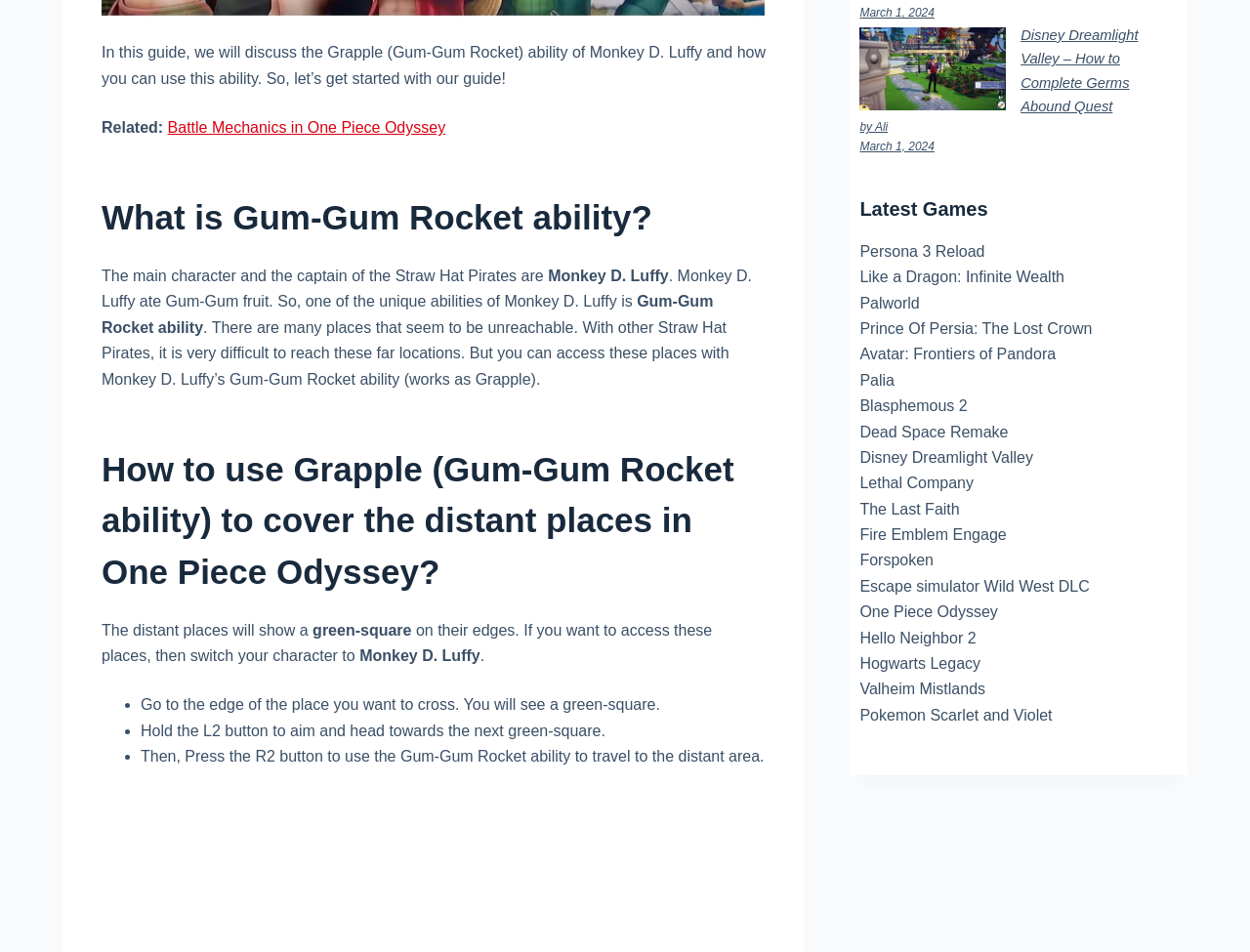What is the name of the author of the Disney Dreamlight Valley guide?
Can you provide a detailed and comprehensive answer to the question?

The webpage contains a link to a guide for Disney Dreamlight Valley, and the author of the guide is mentioned as Ali.